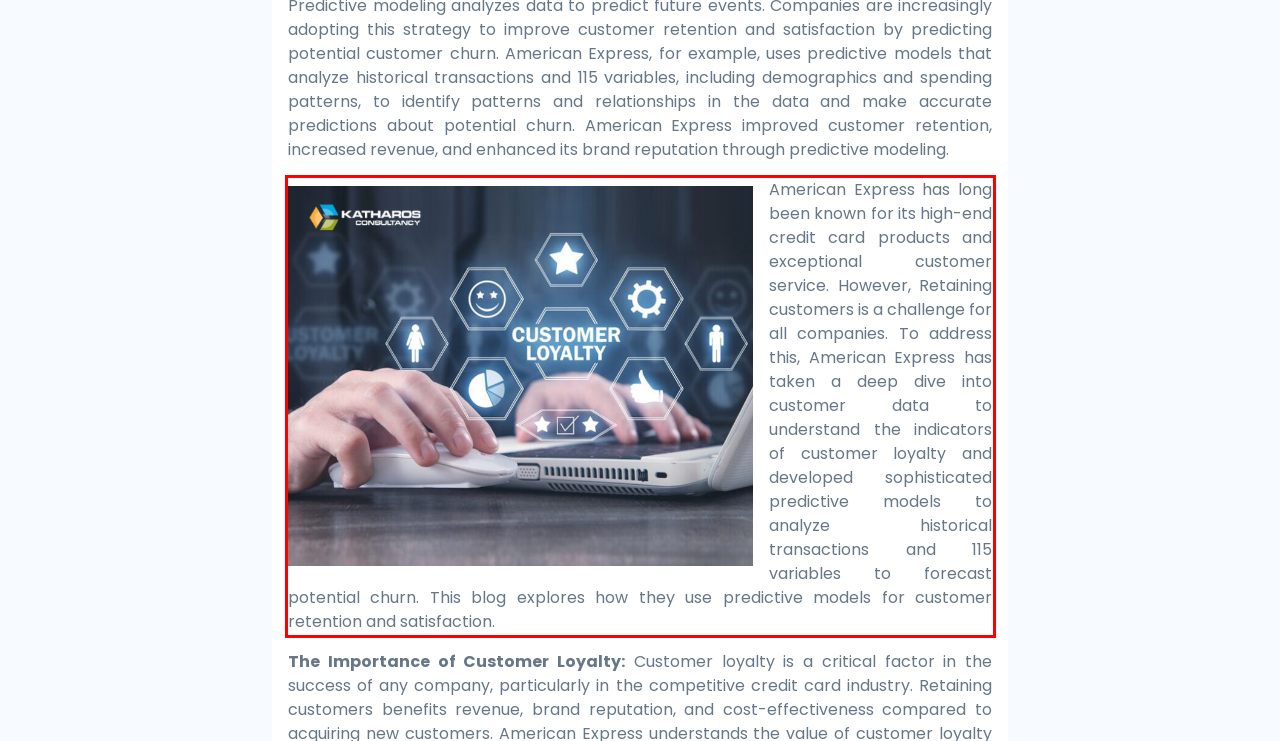Please look at the screenshot provided and find the red bounding box. Extract the text content contained within this bounding box.

American Express has long been known for its high-end credit card products and exceptional customer service. However, Retaining customers is a challenge for all companies. To address this, American Express has taken a deep dive into customer data to understand the indicators of customer loyalty and developed sophisticated predictive models to analyze historical transactions and 115 variables to forecast potential churn. This blog explores how they use predictive models for customer retention and satisfaction.